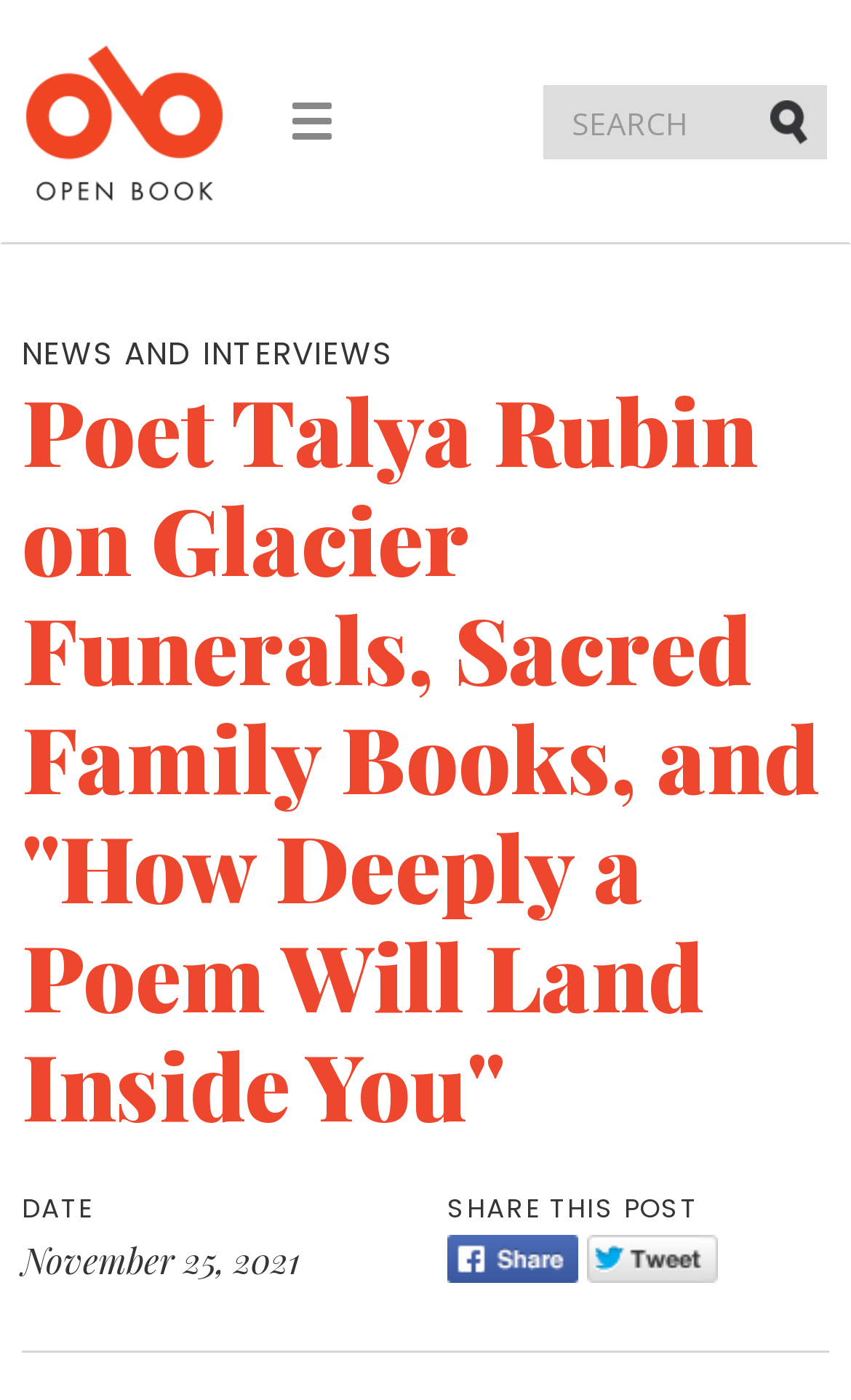Predict the bounding box coordinates for the UI element described as: "parent_node: CITEST DIAGNOSTICS INC.". The coordinates should be four float numbers between 0 and 1, presented as [left, top, right, bottom].

None